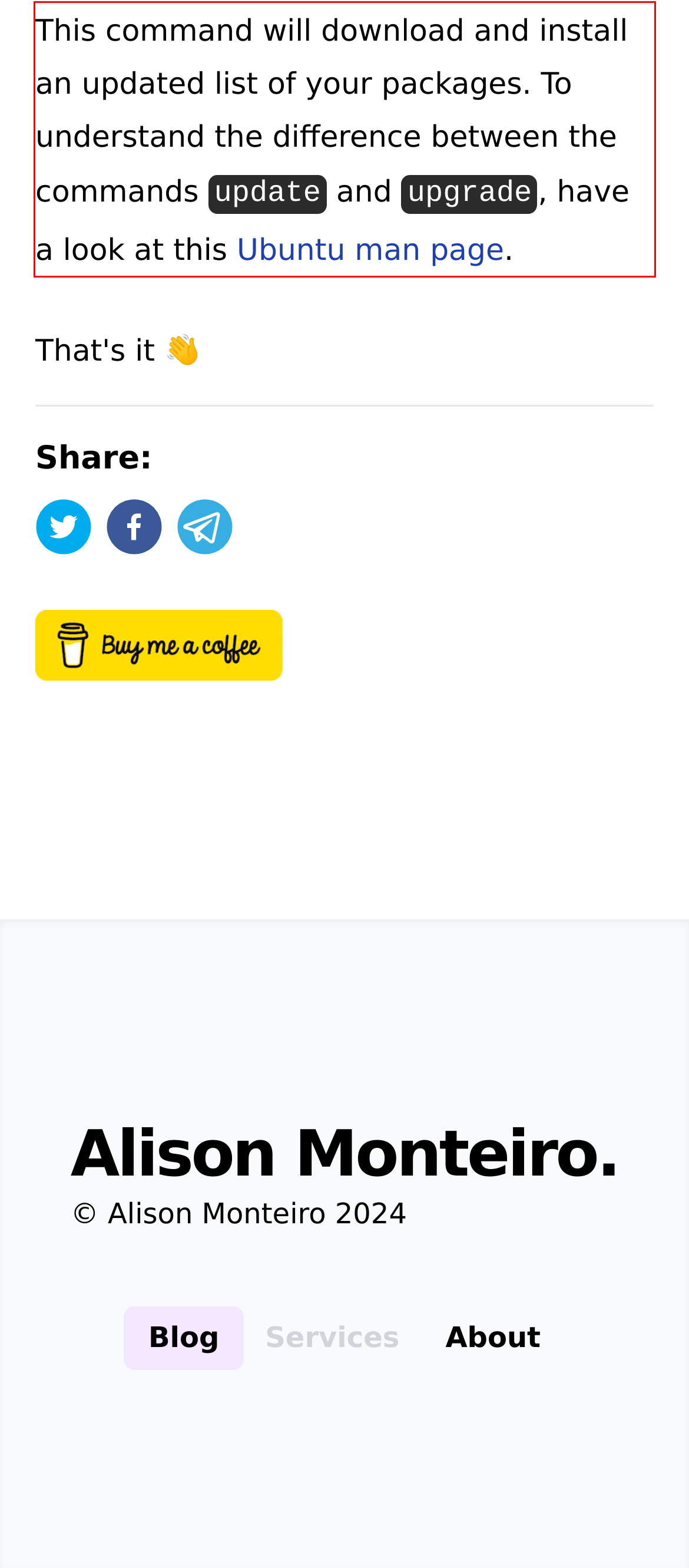Using the provided webpage screenshot, recognize the text content in the area marked by the red bounding box.

This command will download and install an updated list of your packages. To understand the difference between the commands update and upgrade, have a look at this Ubuntu man page.